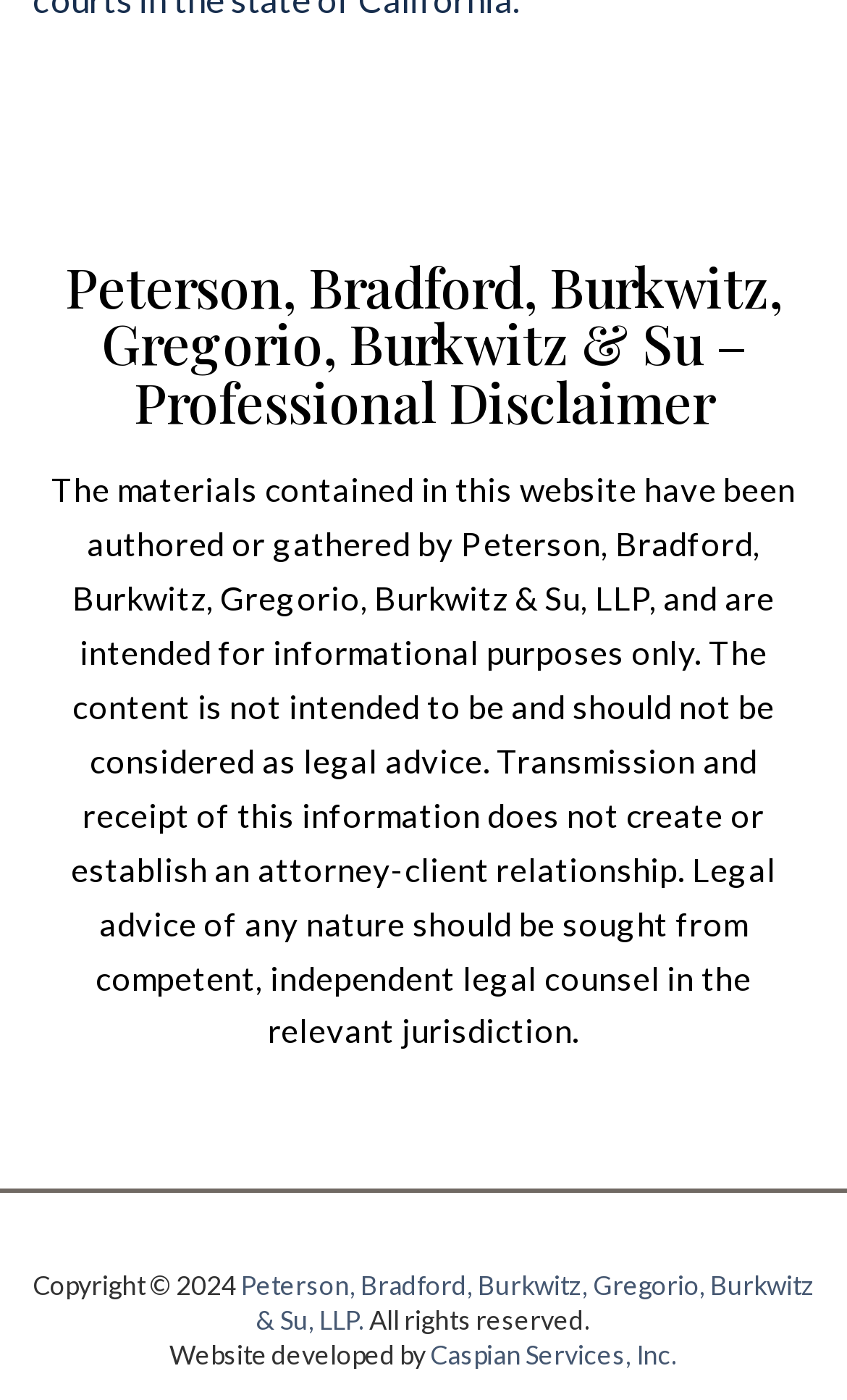What is the copyright year?
Provide a detailed answer to the question, using the image to inform your response.

The copyright year can be found in the static text element at the bottom of the webpage, which reads 'Copyright © 2024'.